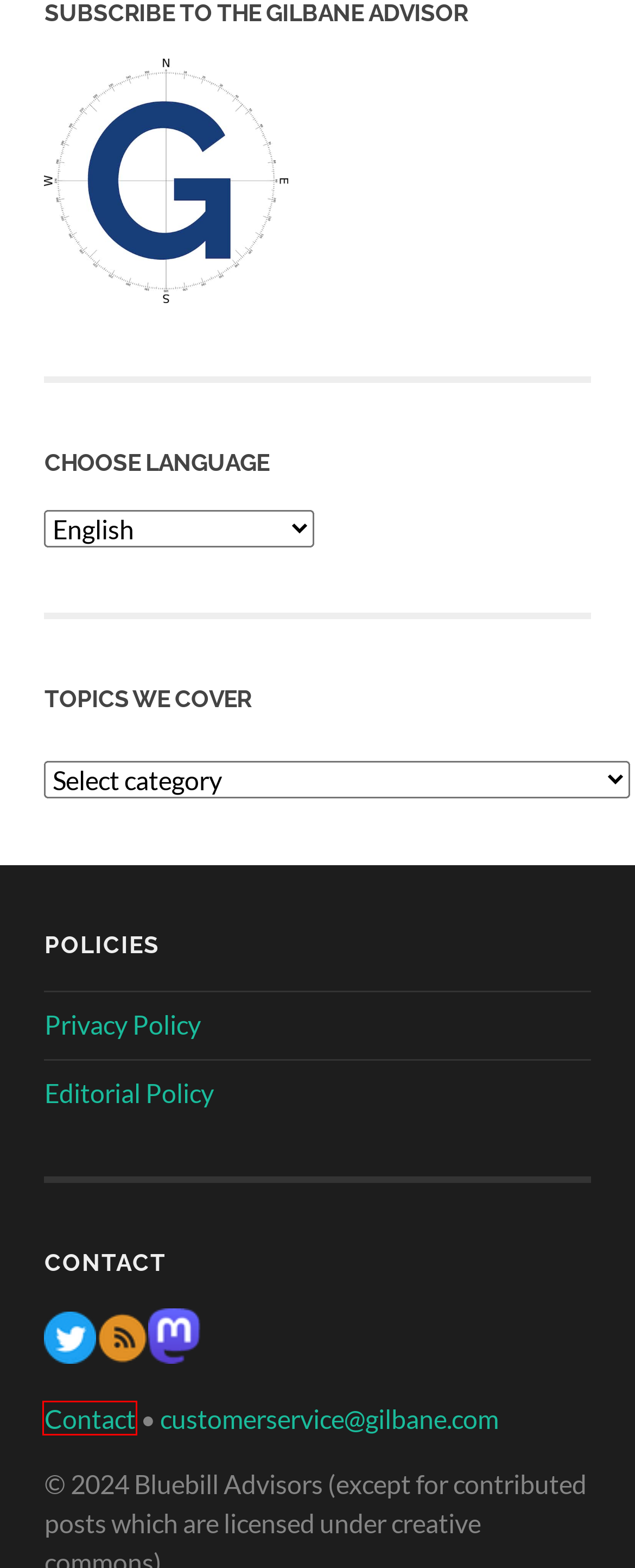You are given a screenshot depicting a webpage with a red bounding box around a UI element. Select the description that best corresponds to the new webpage after clicking the selected element. Here are the choices:
A. Privacy policy
B. Content technology news Archives | The Gilbane Advisor
C. Gilbane Advisor — Graph thinking, machine learning ops
D. The Gilbane Advisor
E. What's new Gilbane Conference and Advisor
F. Editorial Policy
G. Contact
H. Subscribe to the Gilbane Advisor

G